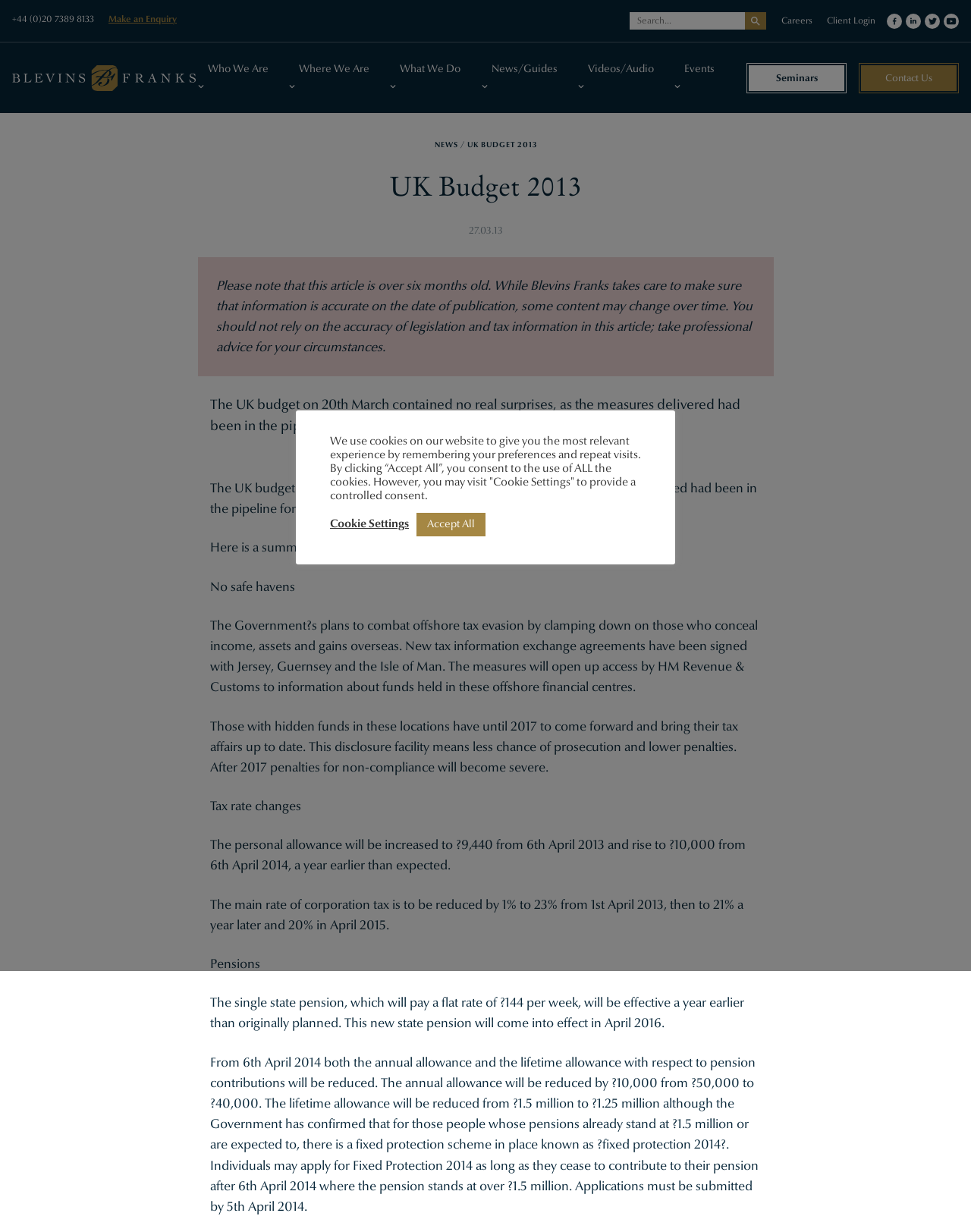Locate the primary headline on the webpage and provide its text.

UK Budget 2013